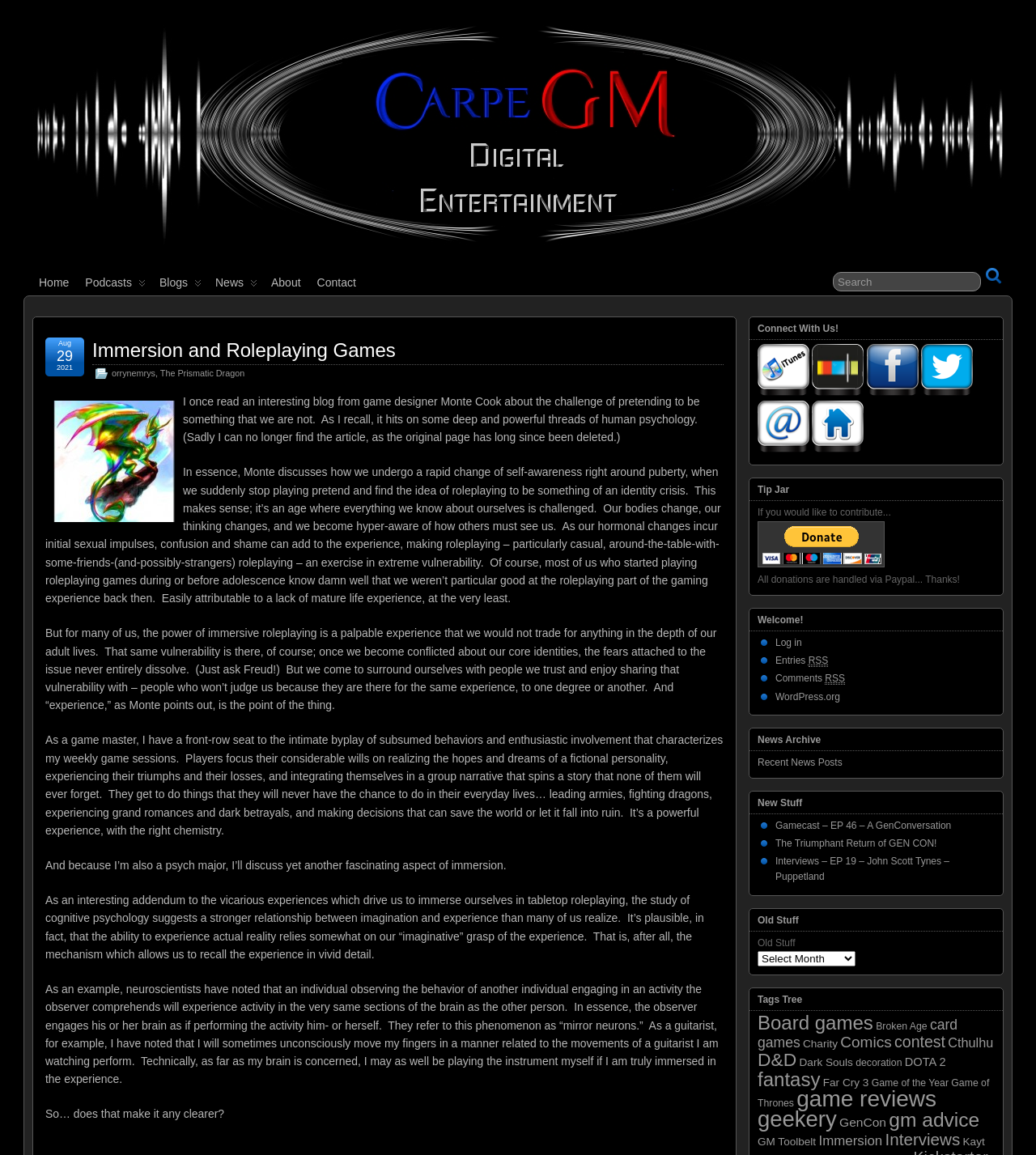Please provide a comprehensive answer to the question based on the screenshot: What is the name of the game designer mentioned in the article?

The article mentions a game designer named Monte Cook, who wrote a blog about the challenge of pretending to be something that we are not.